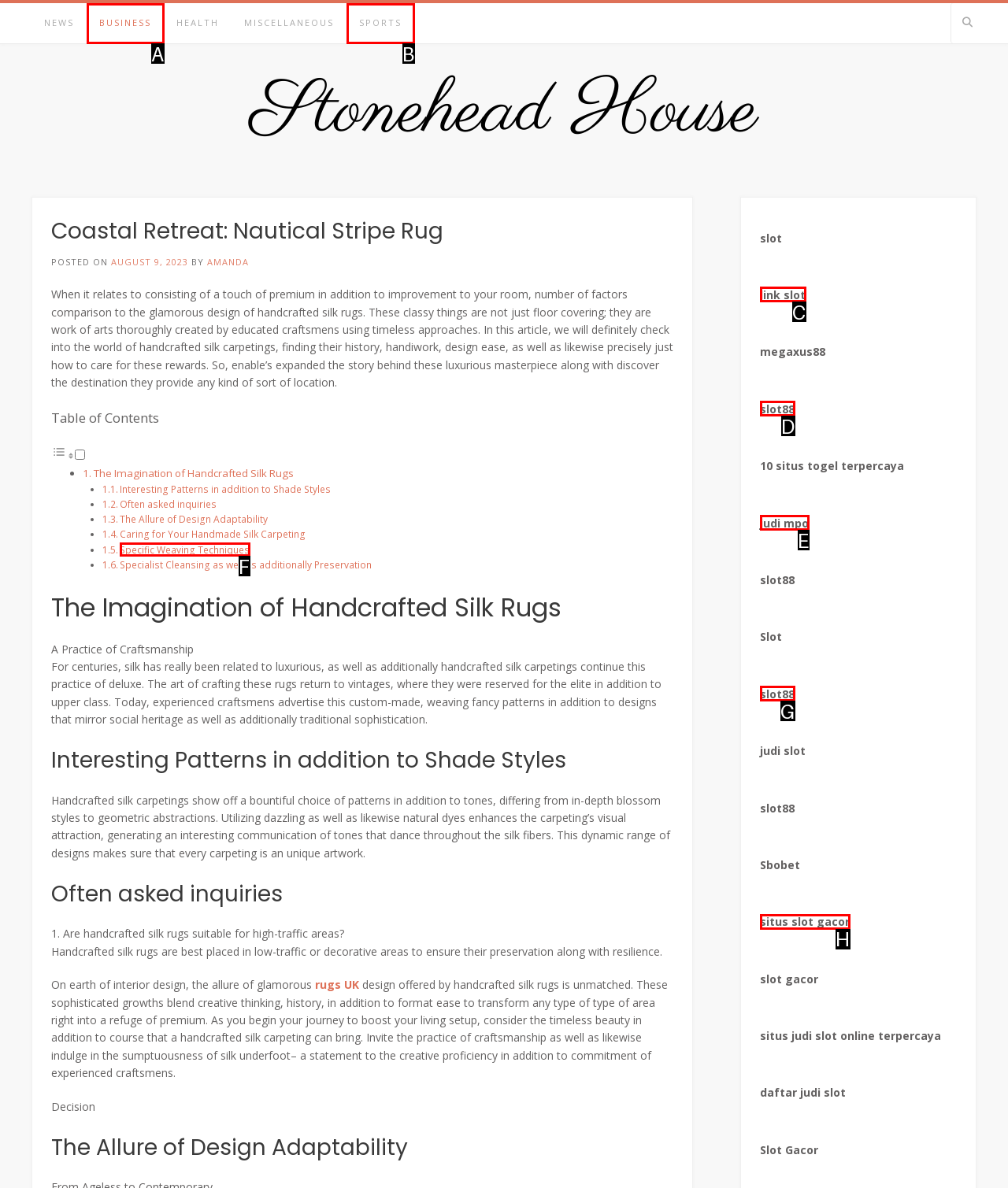Choose the HTML element that aligns with the description: situs slot gacor. Indicate your choice by stating the letter.

H